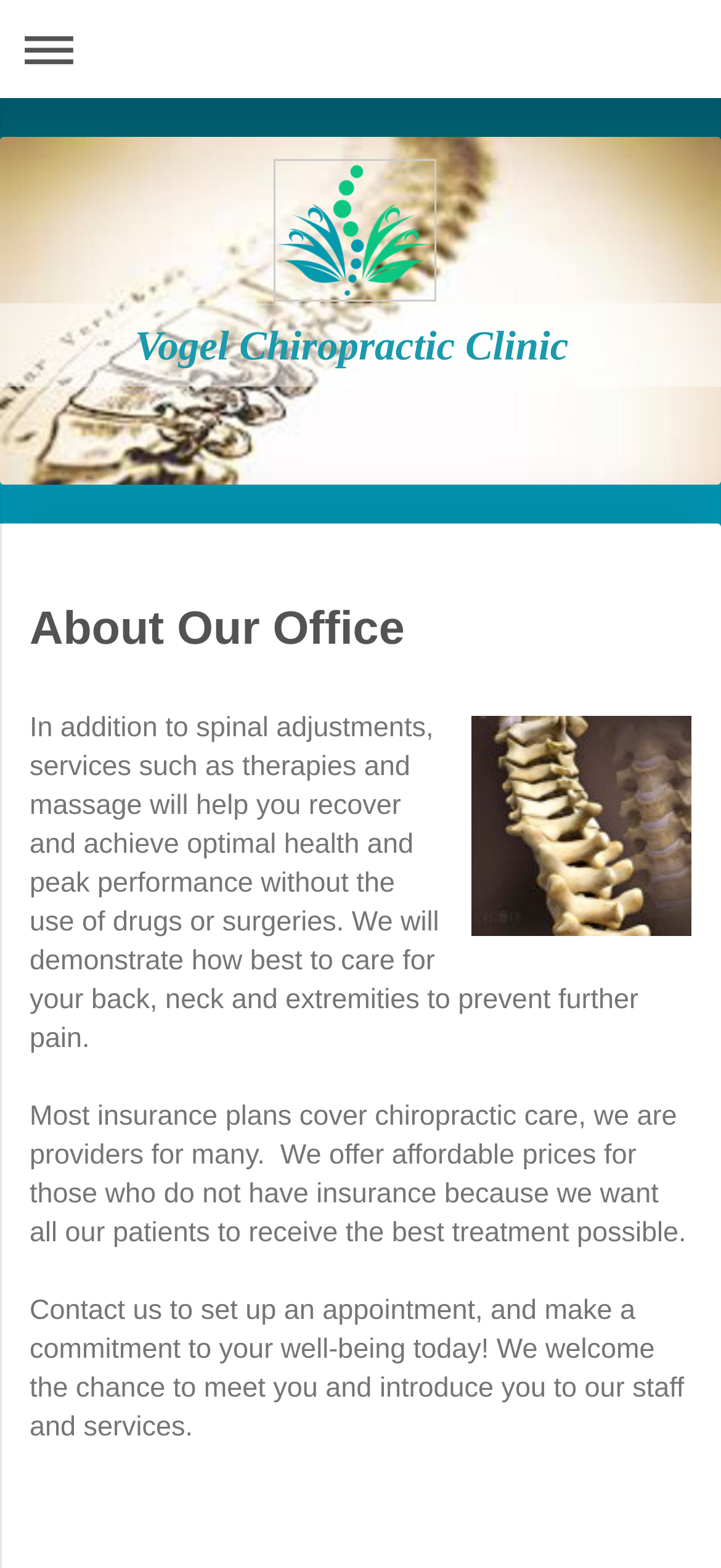Construct a comprehensive caption that outlines the webpage's structure and content.

The webpage is about Vogel Chiropractic Clinic, with the clinic's name prominently displayed at the top center of the page. Below the clinic's name, there is a navigation link to expand or collapse the navigation menu, located at the top left corner of the page. 

The main content of the page is divided into sections, with a heading "About Our Office" situated near the top of the page, slightly to the left of center. 

Below the heading, there is a paragraph of text that describes the services offered by the clinic, including spinal adjustments, therapies, and massage, which are aimed at helping patients recover and achieve optimal health without the use of drugs or surgeries. This paragraph is positioned to the left of center on the page.

Underneath this paragraph, there is another paragraph that discusses insurance coverage and pricing for the clinic's services. This paragraph is also located to the left of center on the page, below the previous paragraph.

Finally, there is a call-to-action paragraph at the bottom left of the page, encouraging visitors to contact the clinic to set up an appointment and commit to their well-being.